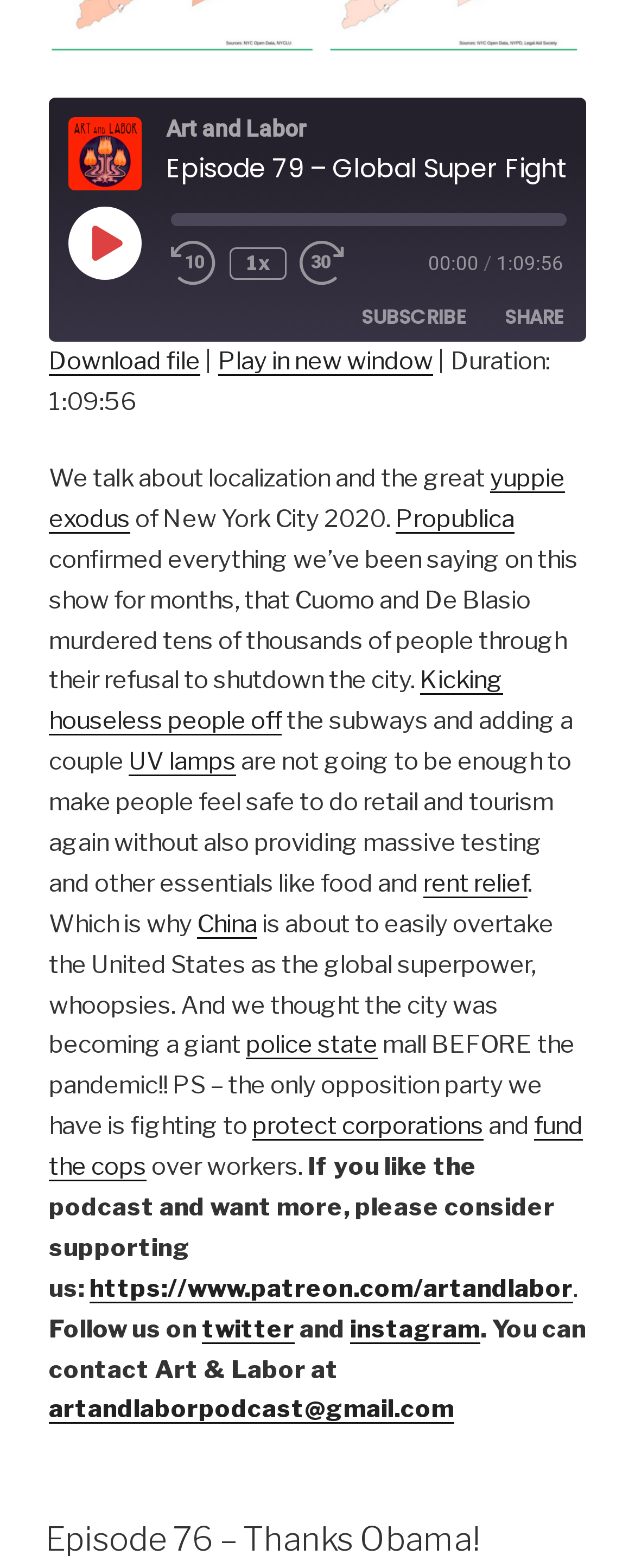Use the information in the screenshot to answer the question comprehensively: What is the duration of the episode?

I found the duration of the episode by looking at the StaticText element that says 'Duration: 1:09:56'.